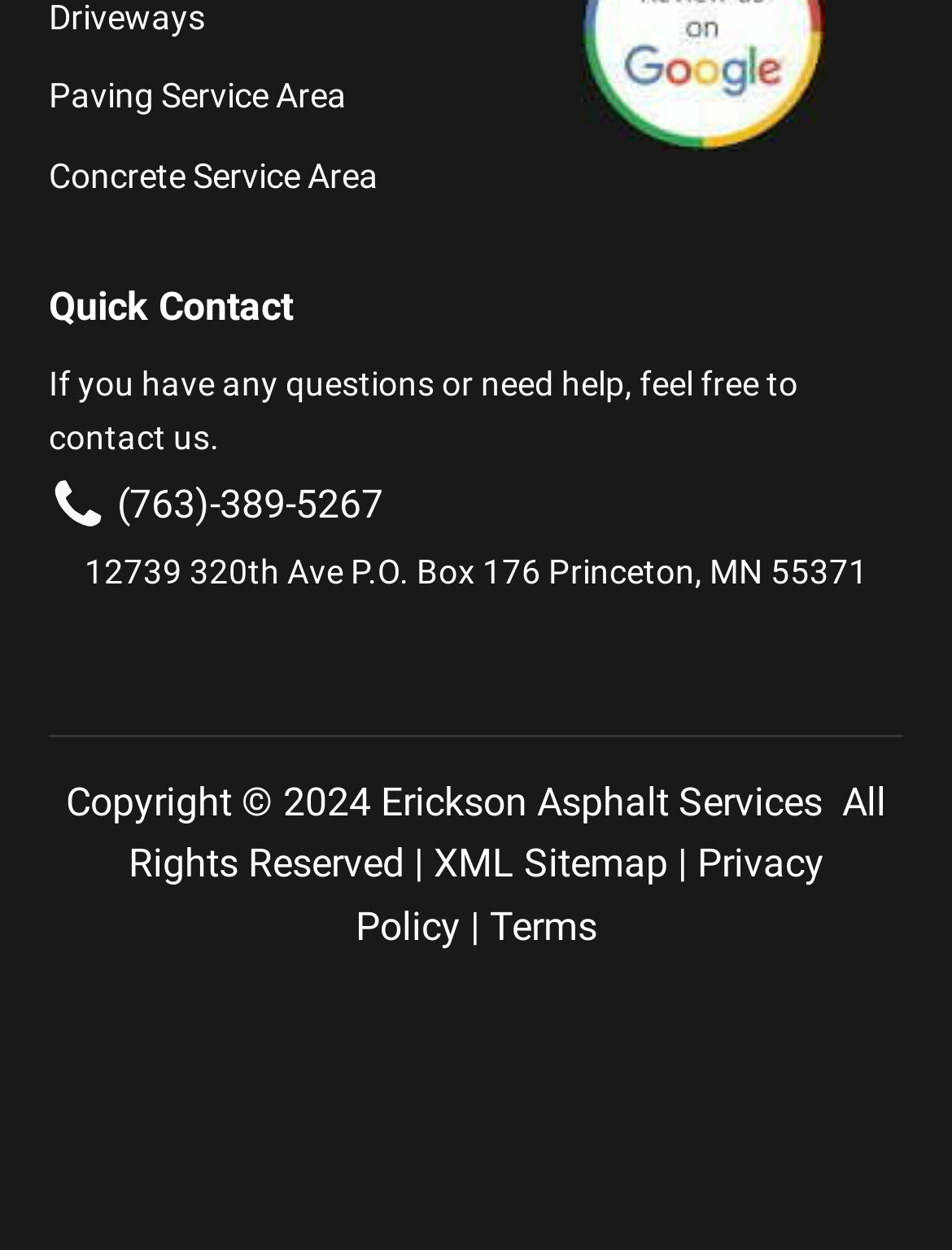Please answer the following question using a single word or phrase: 
What is the phone number to call?

(763)-389-5267